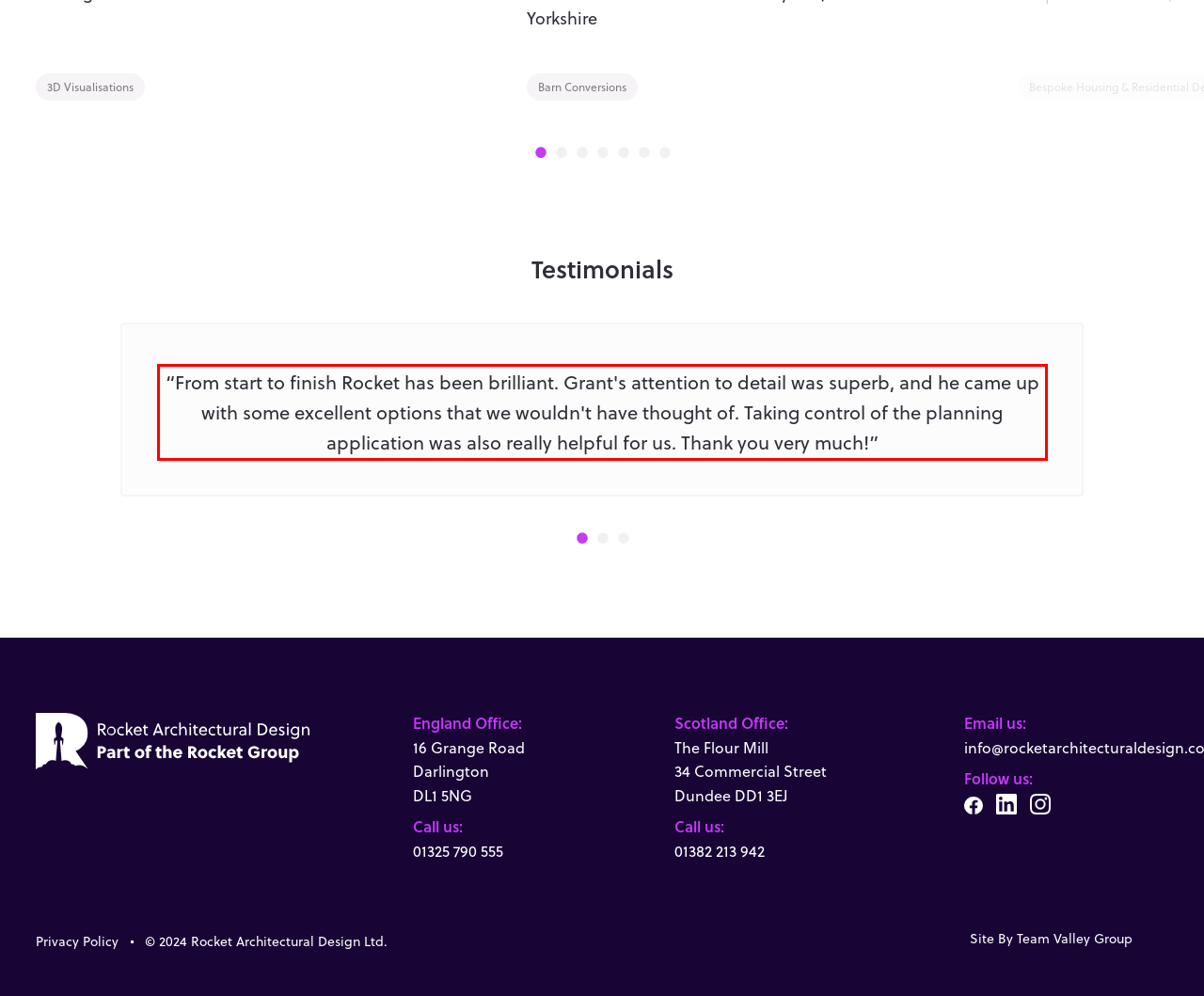Given a screenshot of a webpage containing a red rectangle bounding box, extract and provide the text content found within the red bounding box.

“From start to finish Rocket has been brilliant. Grant's attention to detail was superb, and he came up with some excellent options that we wouldn't have thought of. Taking control of the planning application was also really helpful for us. Thank you very much!”